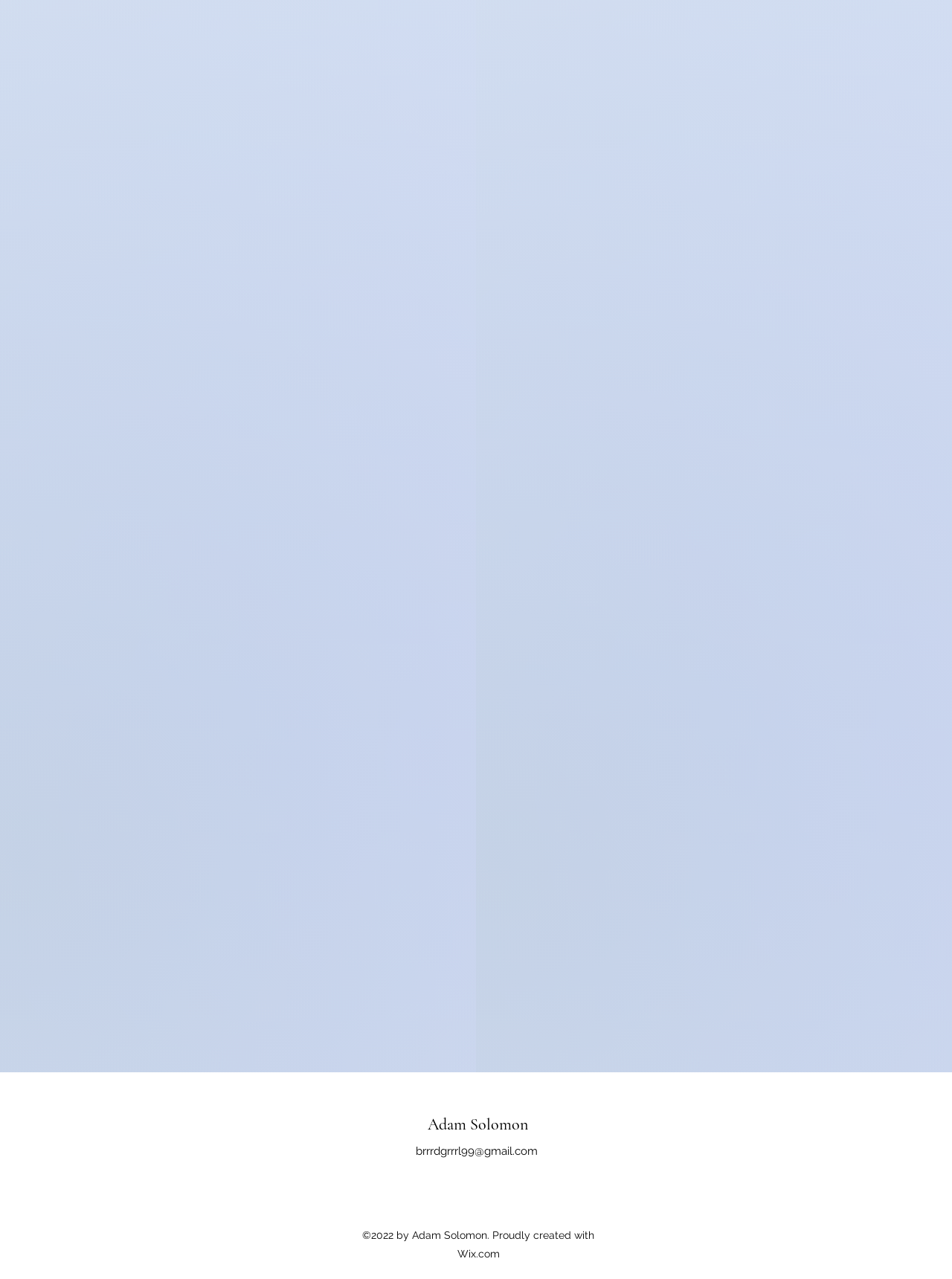What social media platforms are linked on this webpage?
Using the information from the image, give a concise answer in one word or a short phrase.

Instagram, YouTube, Facebook